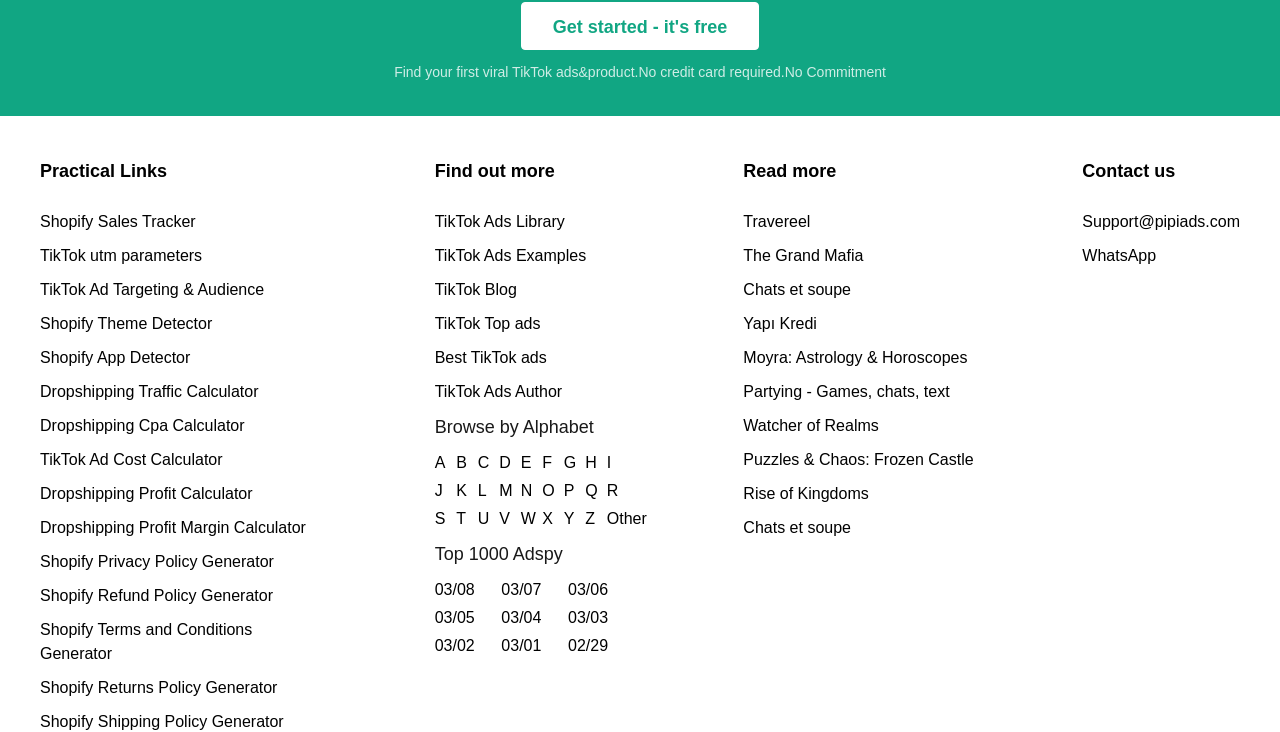How many links are there in the 'Browse by Alphabet' section?
Look at the image and answer the question using a single word or phrase.

26